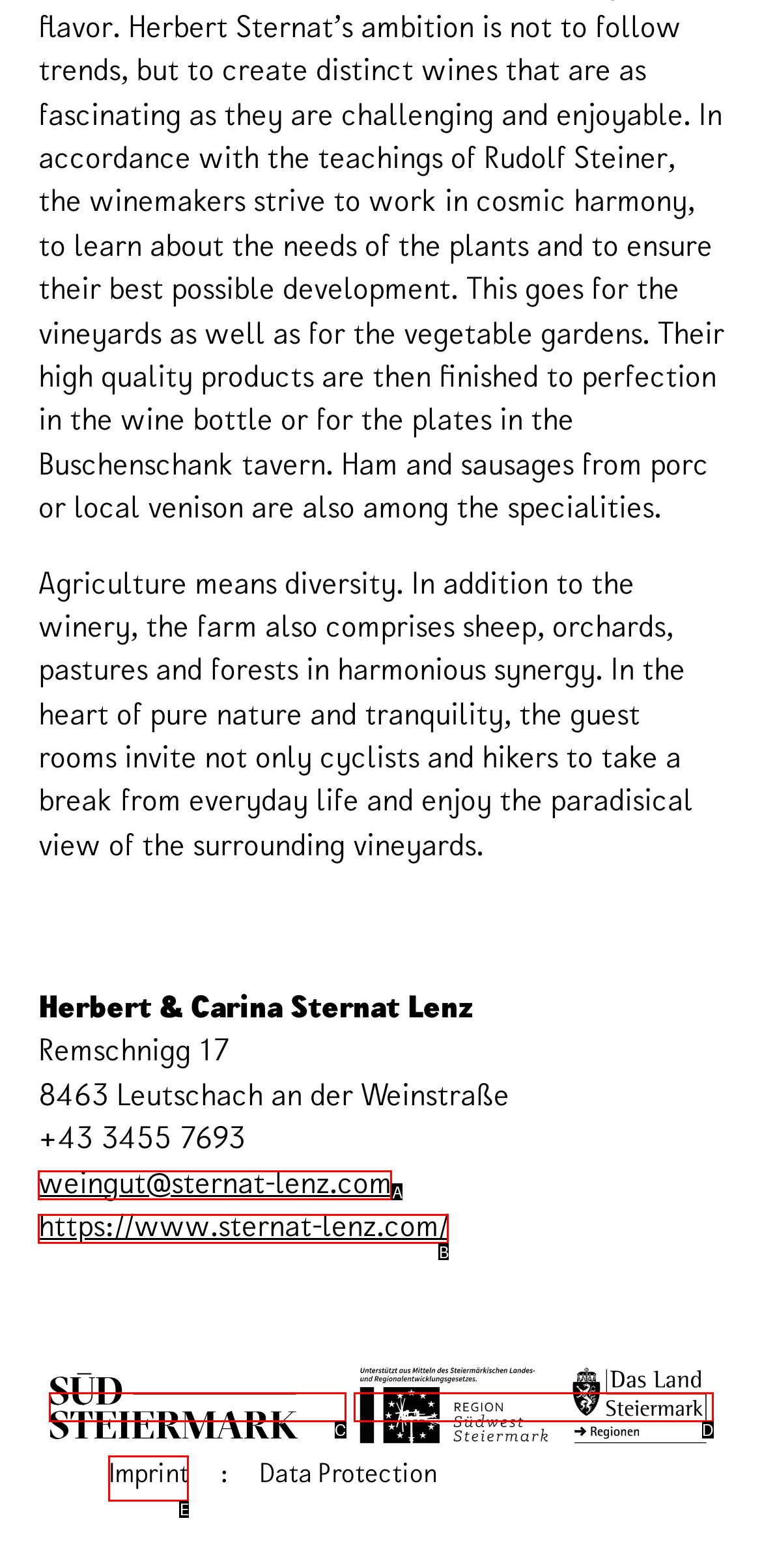From the given options, find the HTML element that fits the description: weingut@sternat-lenz.com. Reply with the letter of the chosen element.

A